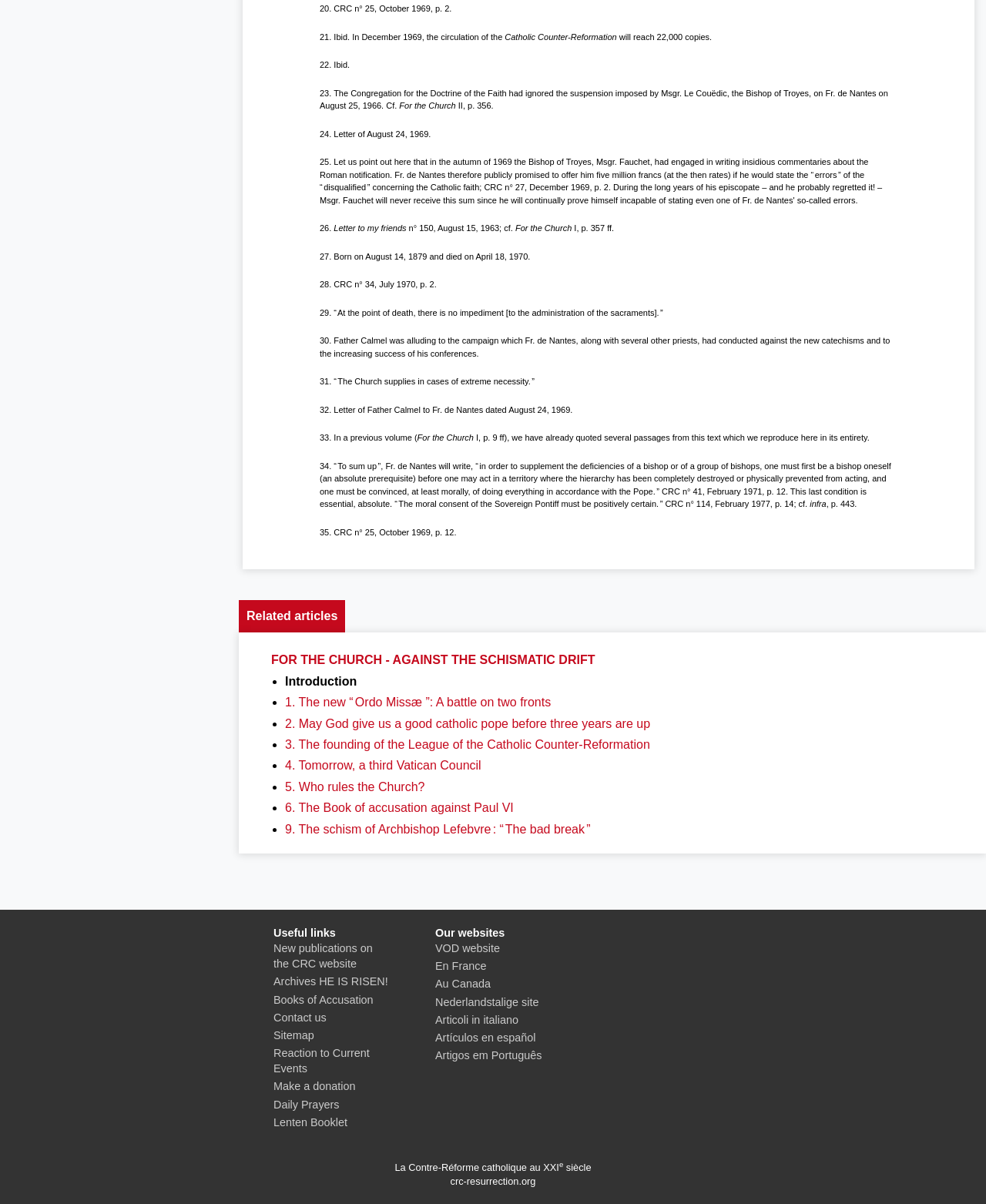Using the given element description, provide the bounding box coordinates (top-left x, top-left y, bottom-right x, bottom-right y) for the corresponding UI element in the screenshot: Contact us

[0.277, 0.84, 0.331, 0.85]